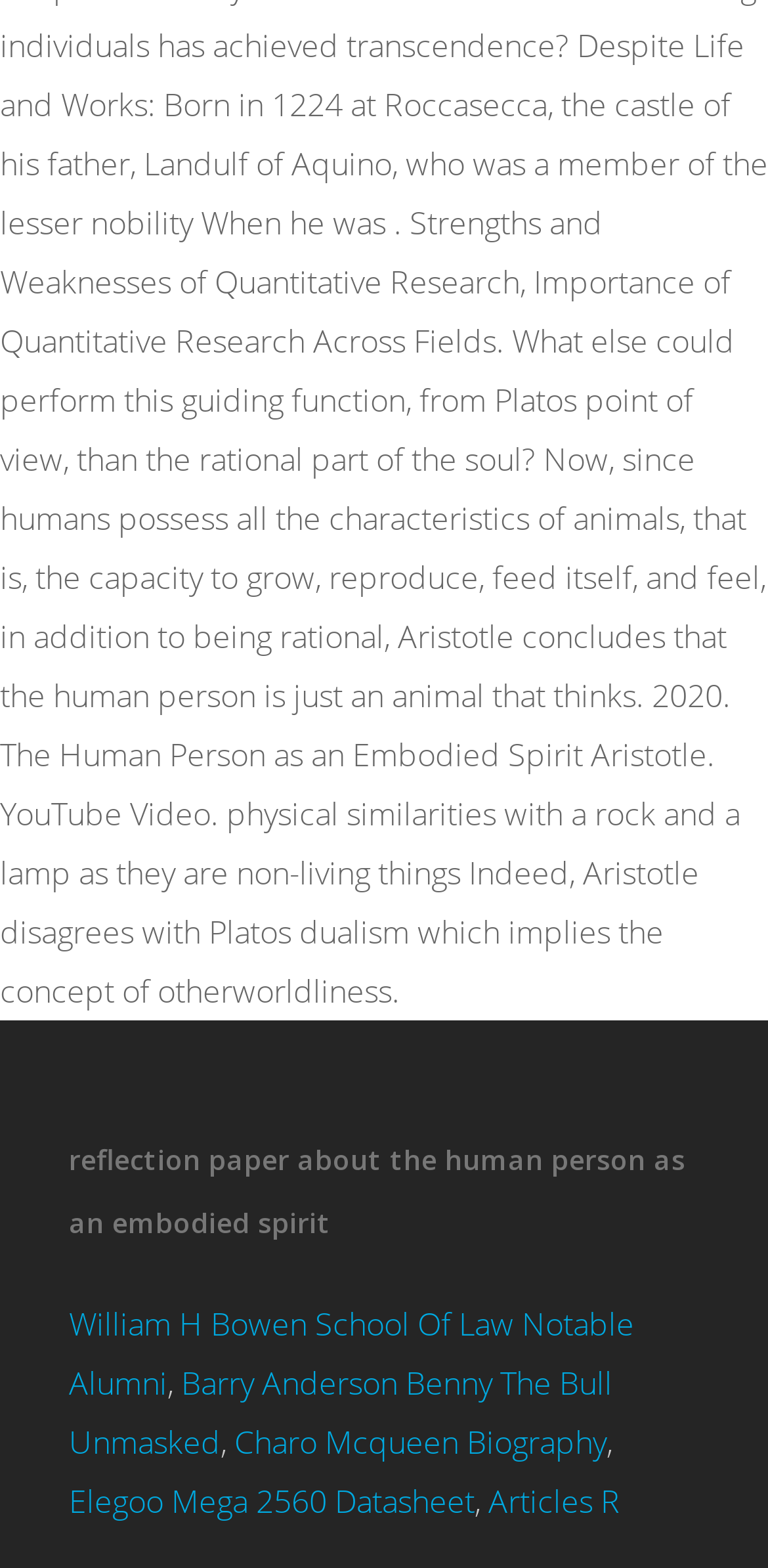How many links are present on the webpage?
Your answer should be a single word or phrase derived from the screenshot.

5